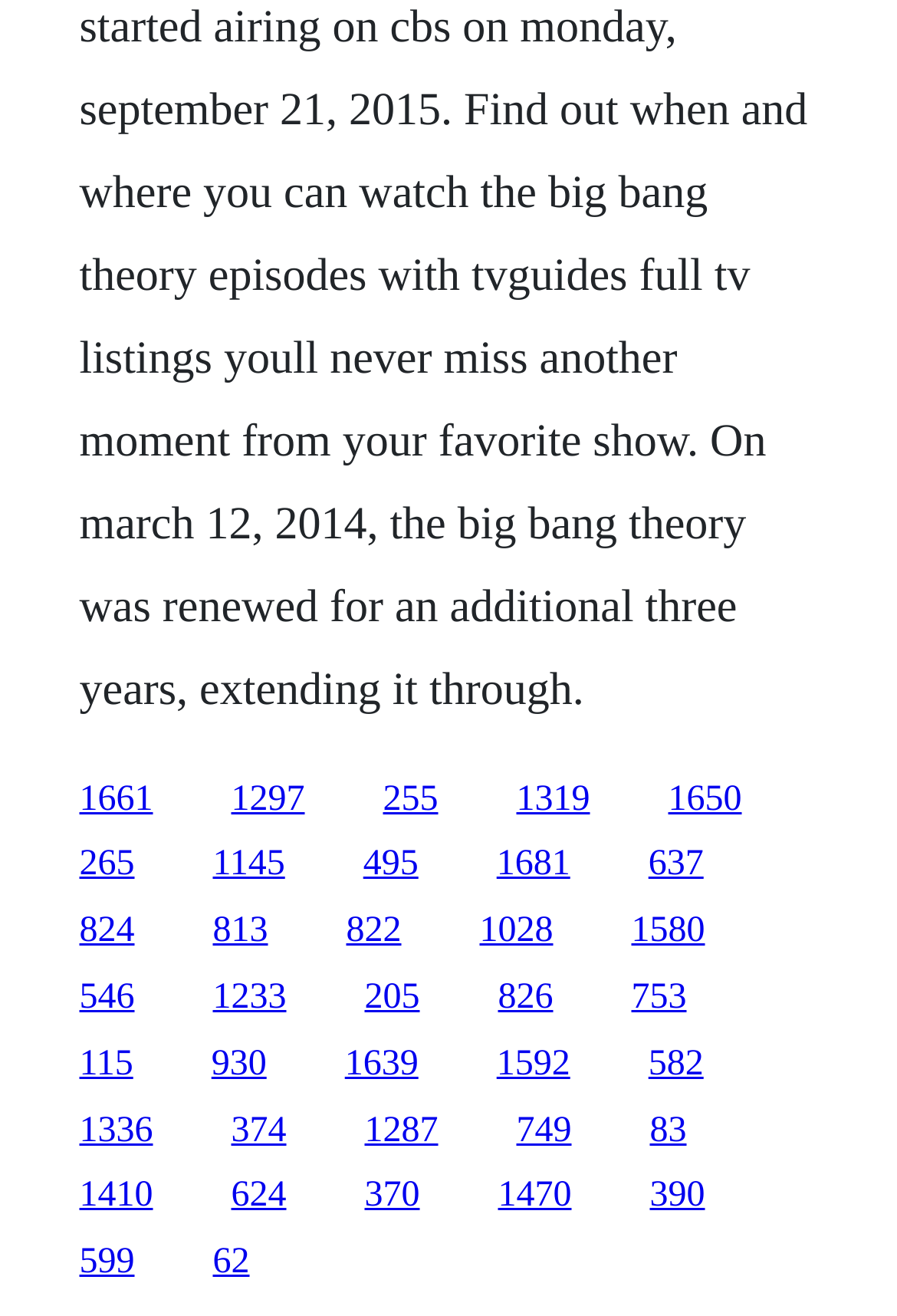Show the bounding box coordinates for the element that needs to be clicked to execute the following instruction: "go to the fifteenth link". Provide the coordinates in the form of four float numbers between 0 and 1, i.e., [left, top, right, bottom].

[0.723, 0.693, 0.784, 0.722]